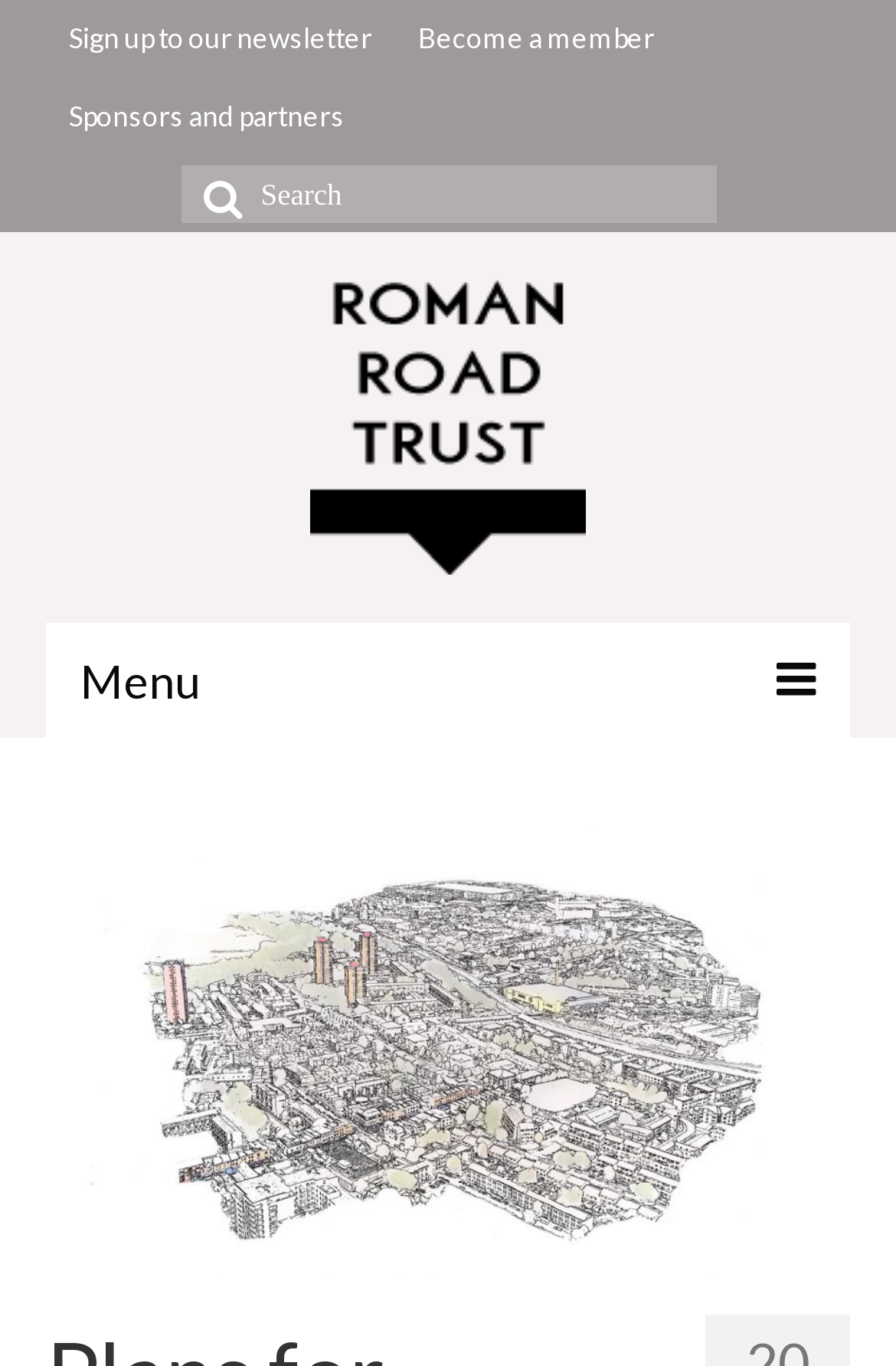Identify the bounding box of the UI element that matches this description: "Become a member".

[0.441, 0.0, 0.756, 0.057]